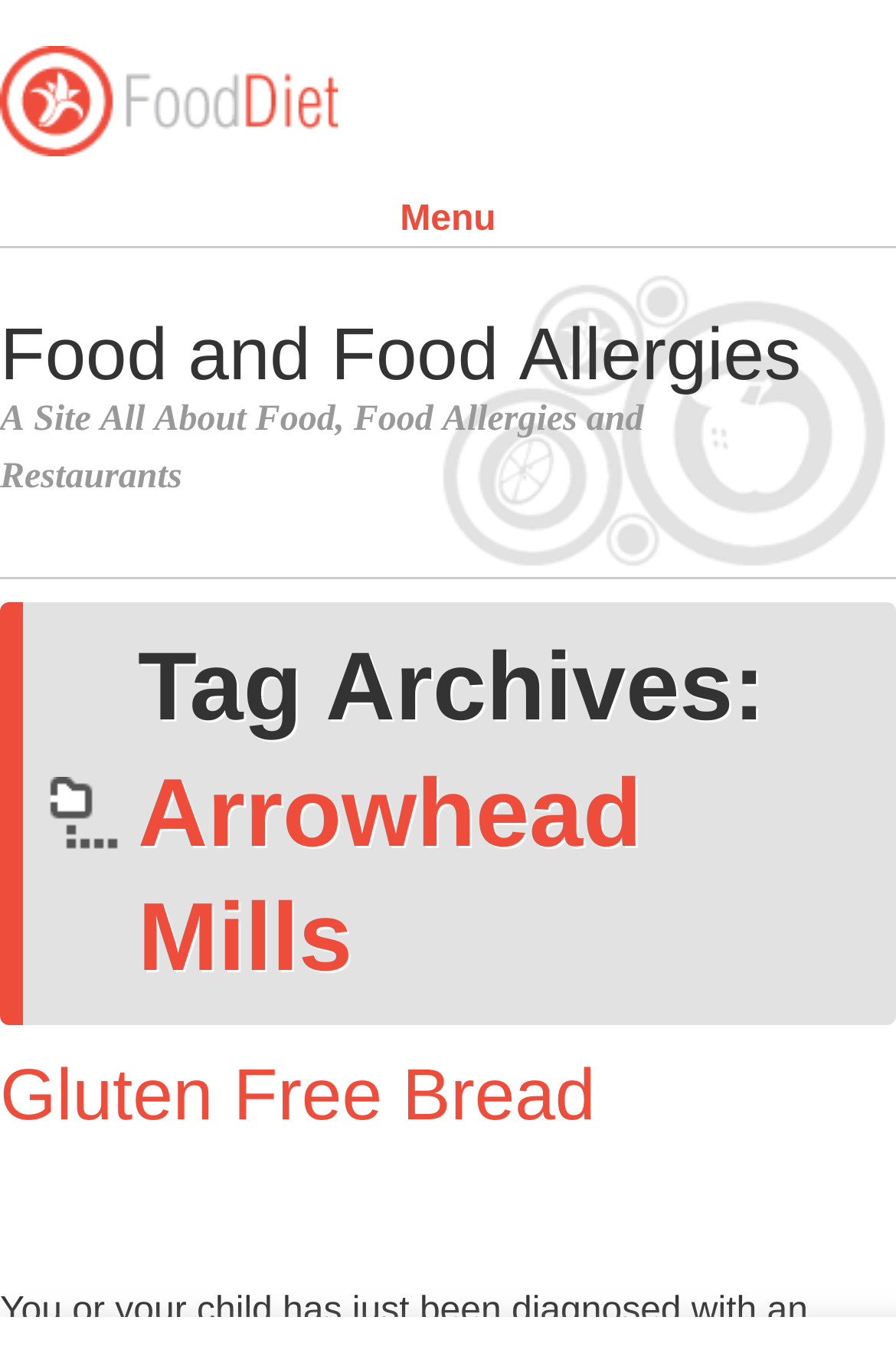What is the main category of the menu?
Give a single word or phrase as your answer by examining the image.

Food and Food Allergies